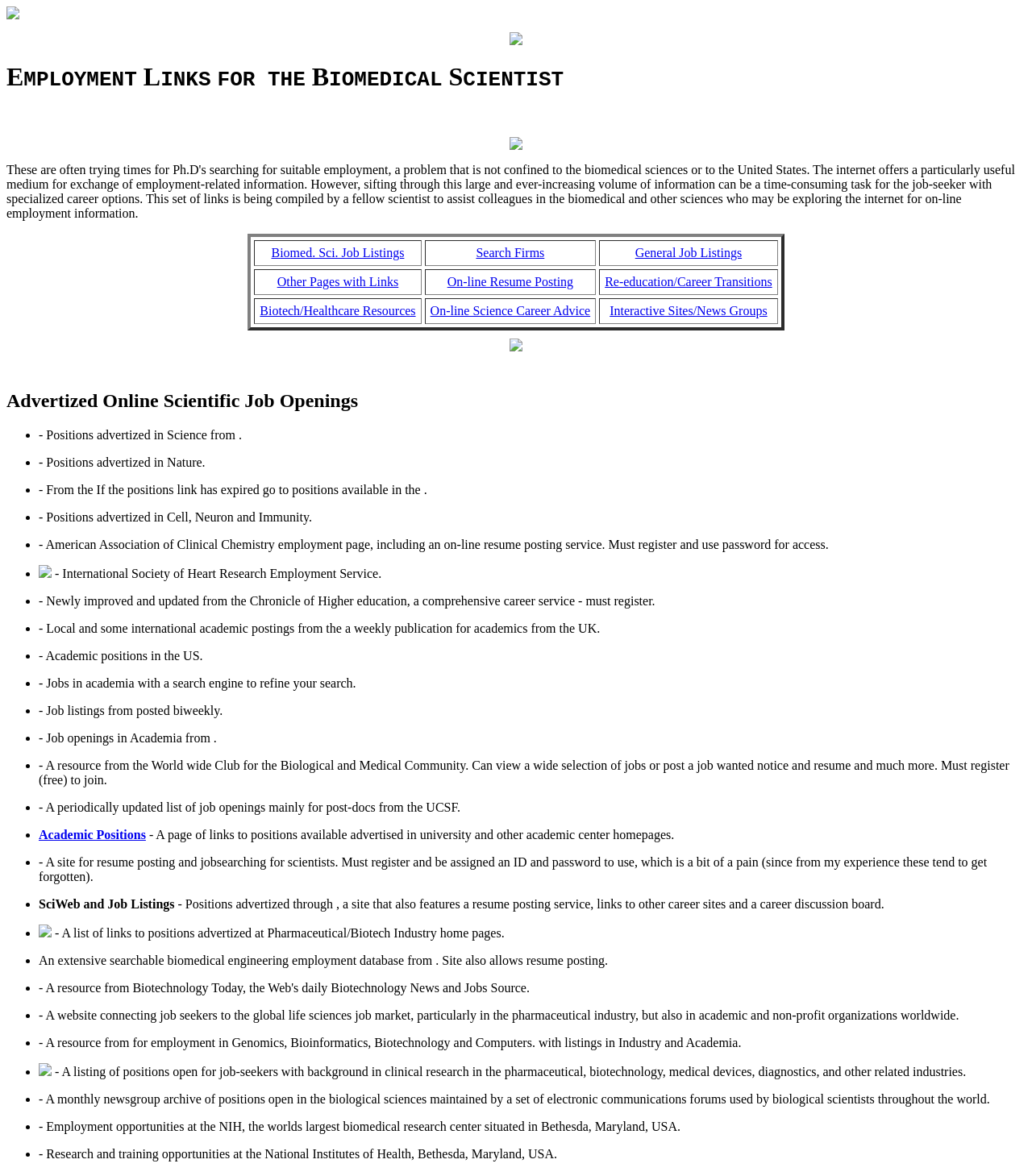Answer the question with a brief word or phrase:
Can users post their resumes on this webpage?

Yes